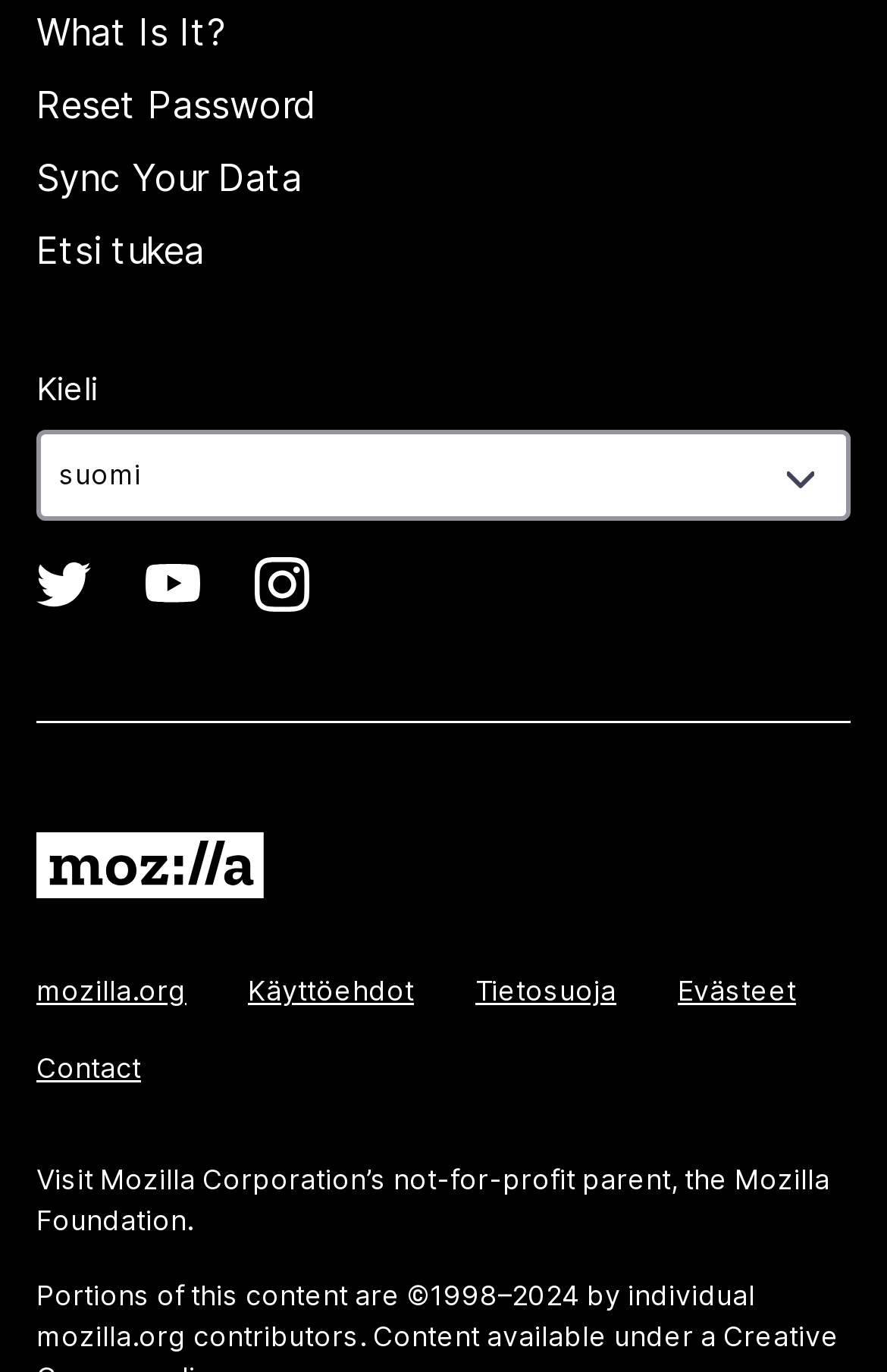Indicate the bounding box coordinates of the element that must be clicked to execute the instruction: "Go to Twitter". The coordinates should be given as four float numbers between 0 and 1, i.e., [left, top, right, bottom].

[0.041, 0.406, 0.103, 0.446]